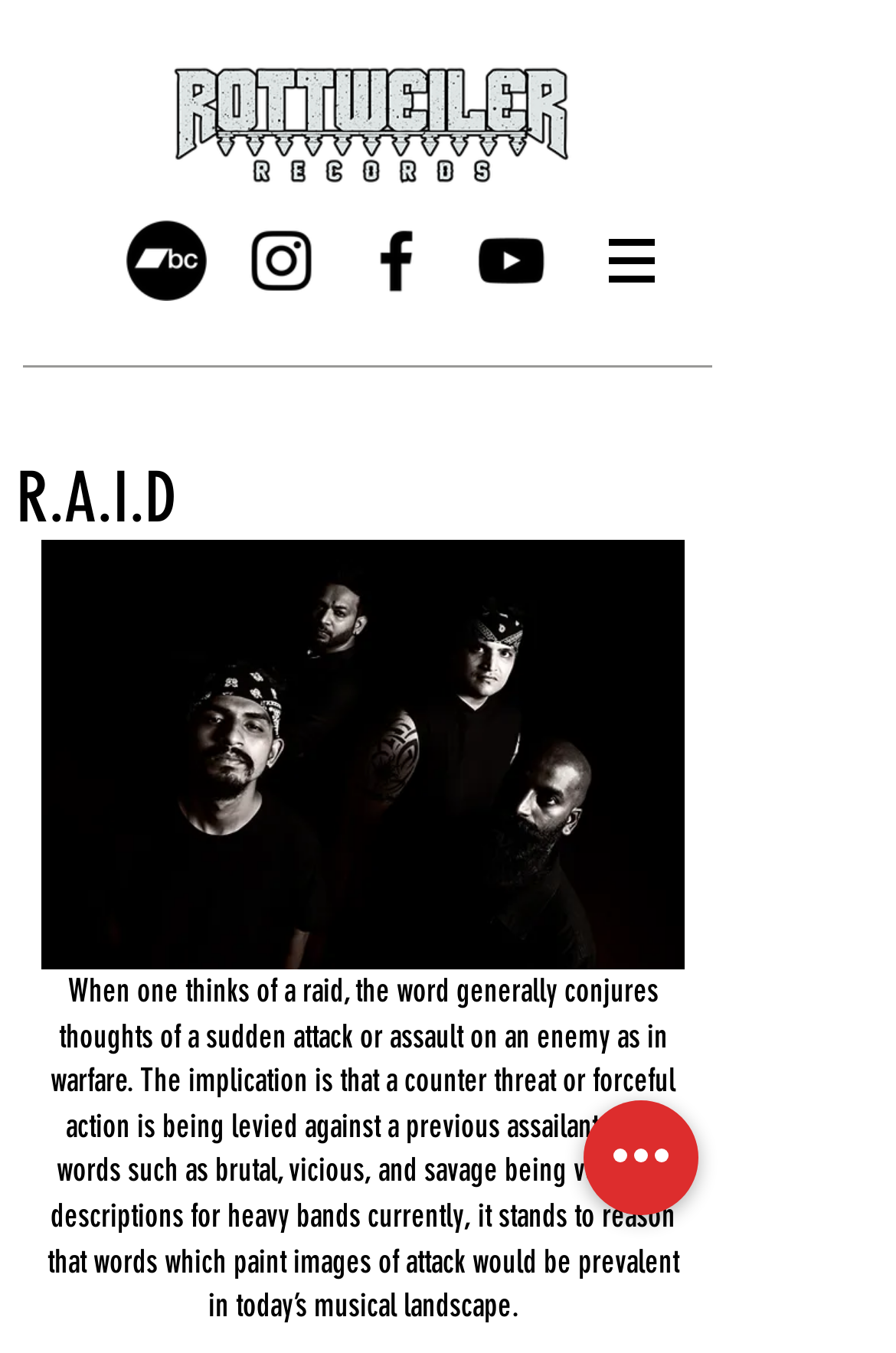Given the webpage screenshot, identify the bounding box of the UI element that matches this description: "aria-label="Quick actions"".

[0.651, 0.813, 0.779, 0.898]